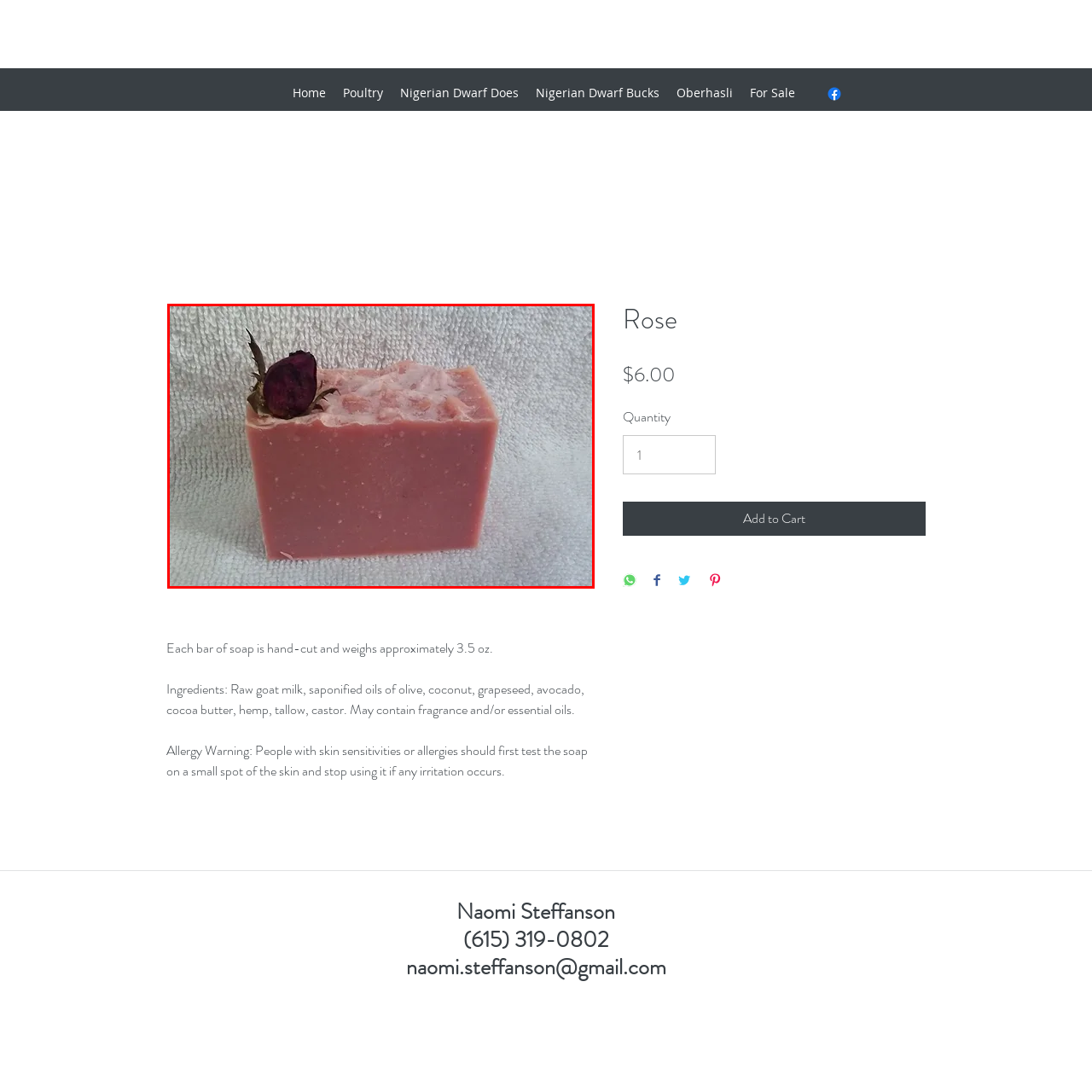Focus on the image confined within the red boundary and provide a single word or phrase in response to the question:
What is the price of the rose soap?

$6.00